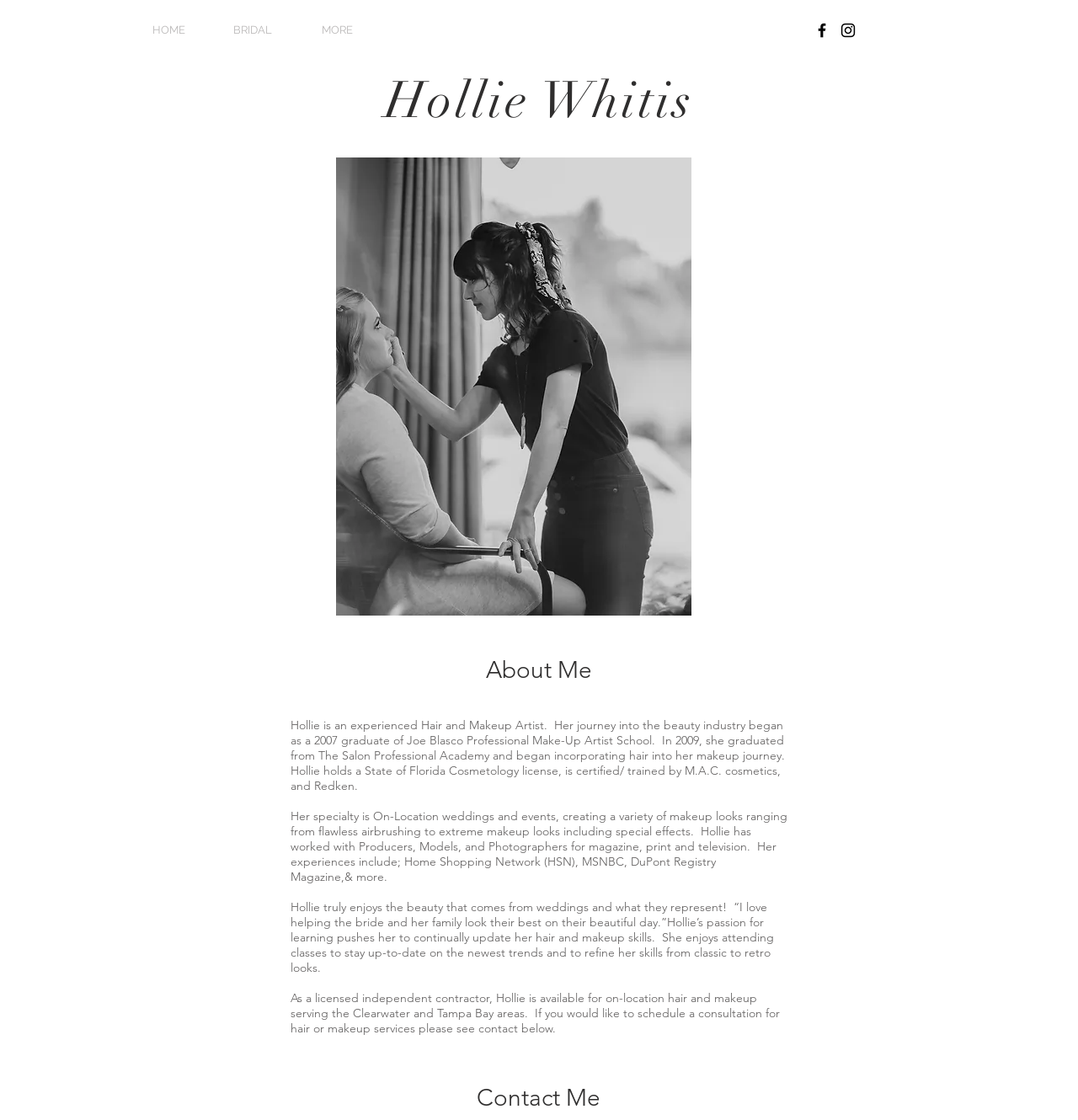Please provide a one-word or short phrase answer to the question:
What is Hollie's certification?

M.A.C. cosmetics and Redken